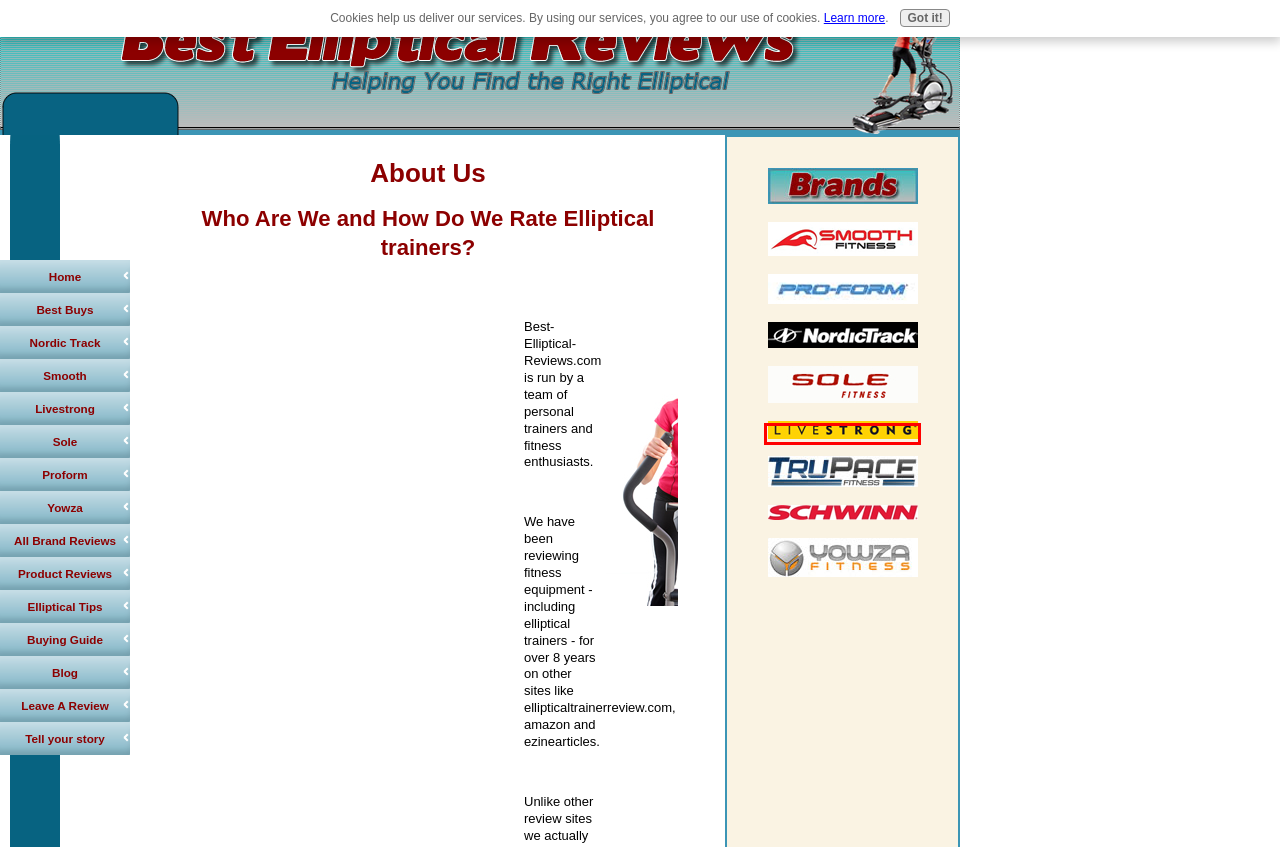You have a screenshot of a webpage where a red bounding box highlights a specific UI element. Identify the description that best matches the resulting webpage after the highlighted element is clicked. The choices are:
A. Trupace Elliptical Trainer Reviews
B. Nordic Track Elliptical Trainer Reviews
C. Yowza Elliptical Trainer Reviews
D. Livestrong Elliptical Reviews
E. Sole Elliptical Trainer Reviews
F. Schwinn Elliptical Reviews
G. Proform Elliptical Trainer Reviews
H. Smooth Elliptical Trainer Reviews

D